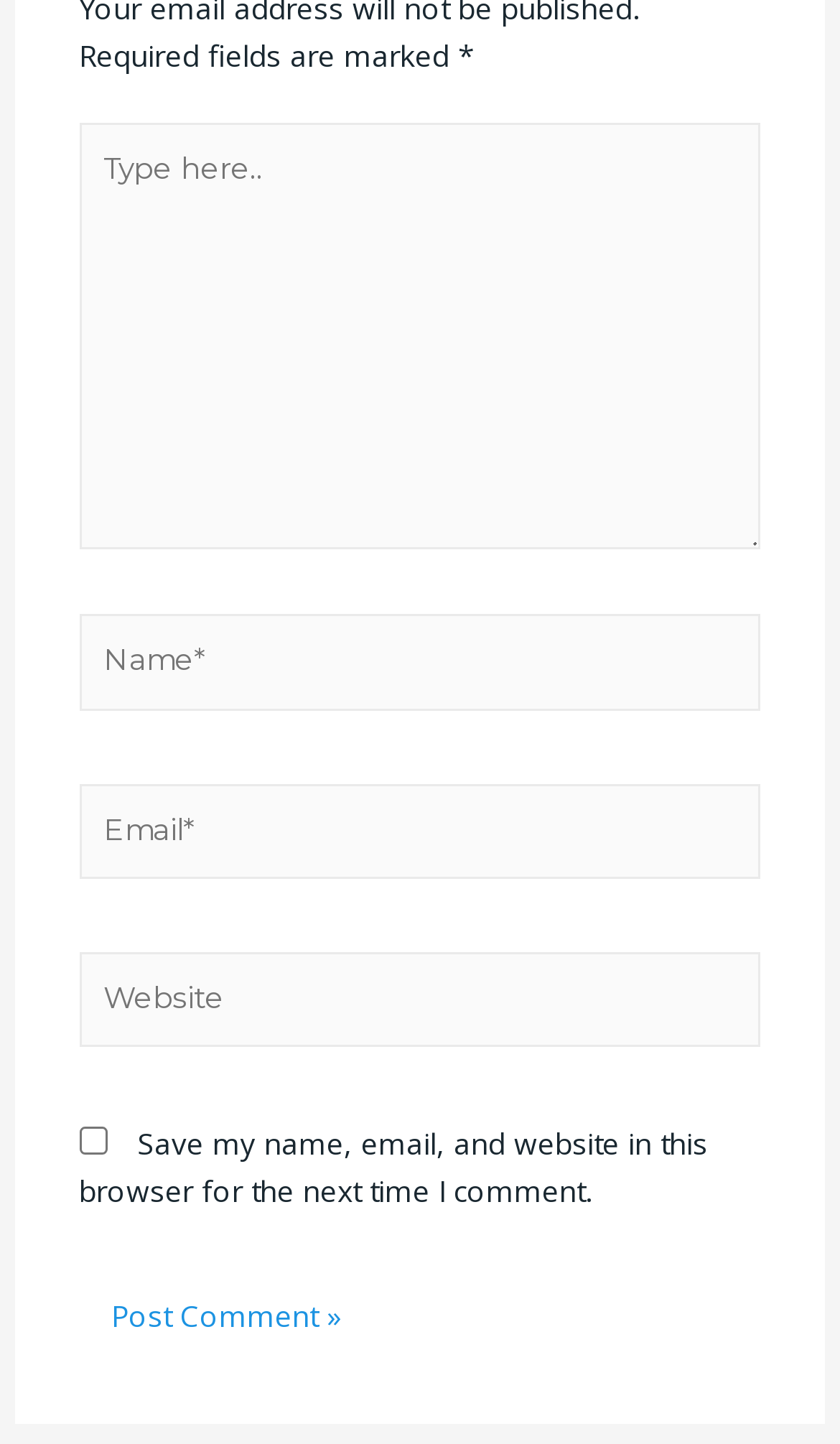Please give a succinct answer to the question in one word or phrase:
What is the function of the checkbox?

Save comment information